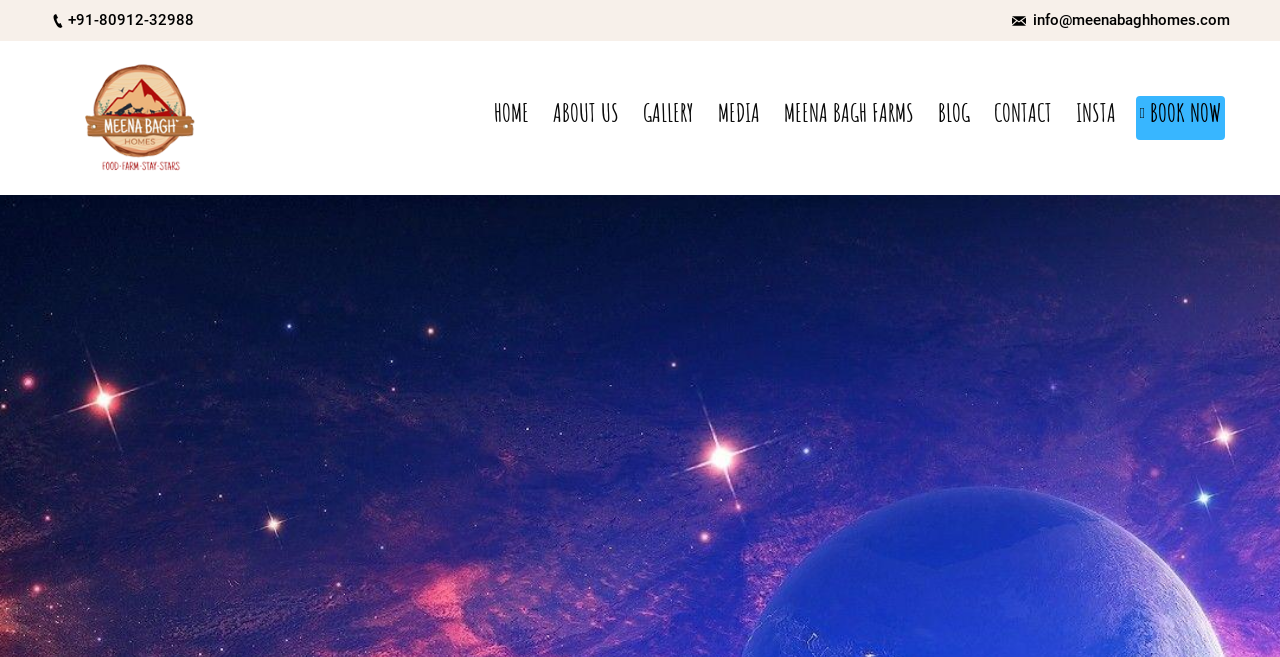What is the email address on the webpage?
Please use the image to provide an in-depth answer to the question.

I found the email address by looking at the static text element with the bounding box coordinates [0.807, 0.017, 0.961, 0.044]. The text content of this element is 'info@meenabaghhomes.com', which is an email address.